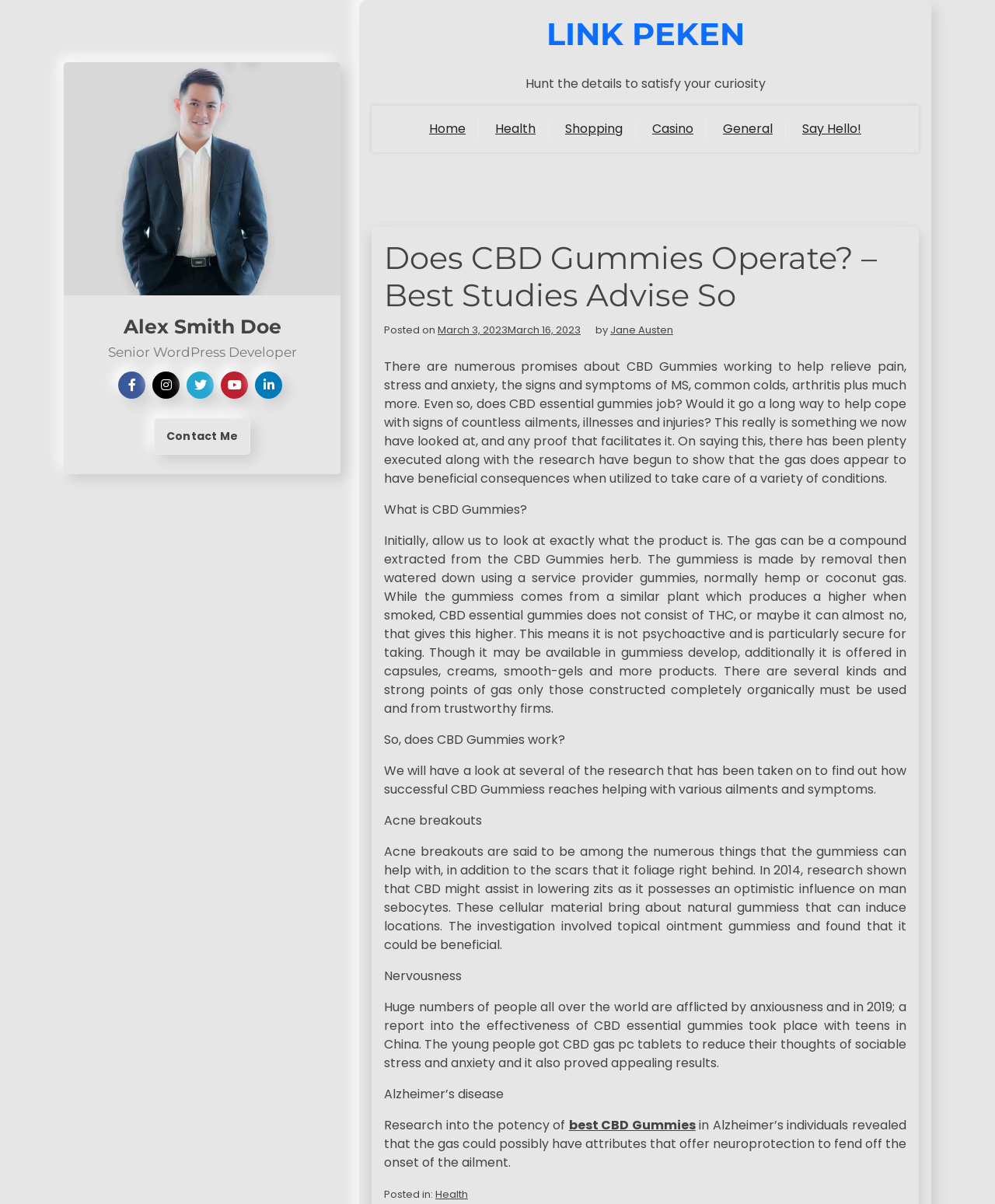Using the given element description, provide the bounding box coordinates (top-left x, top-left y, bottom-right x, bottom-right y) for the corresponding UI element in the screenshot: Jane Austen

[0.613, 0.268, 0.677, 0.28]